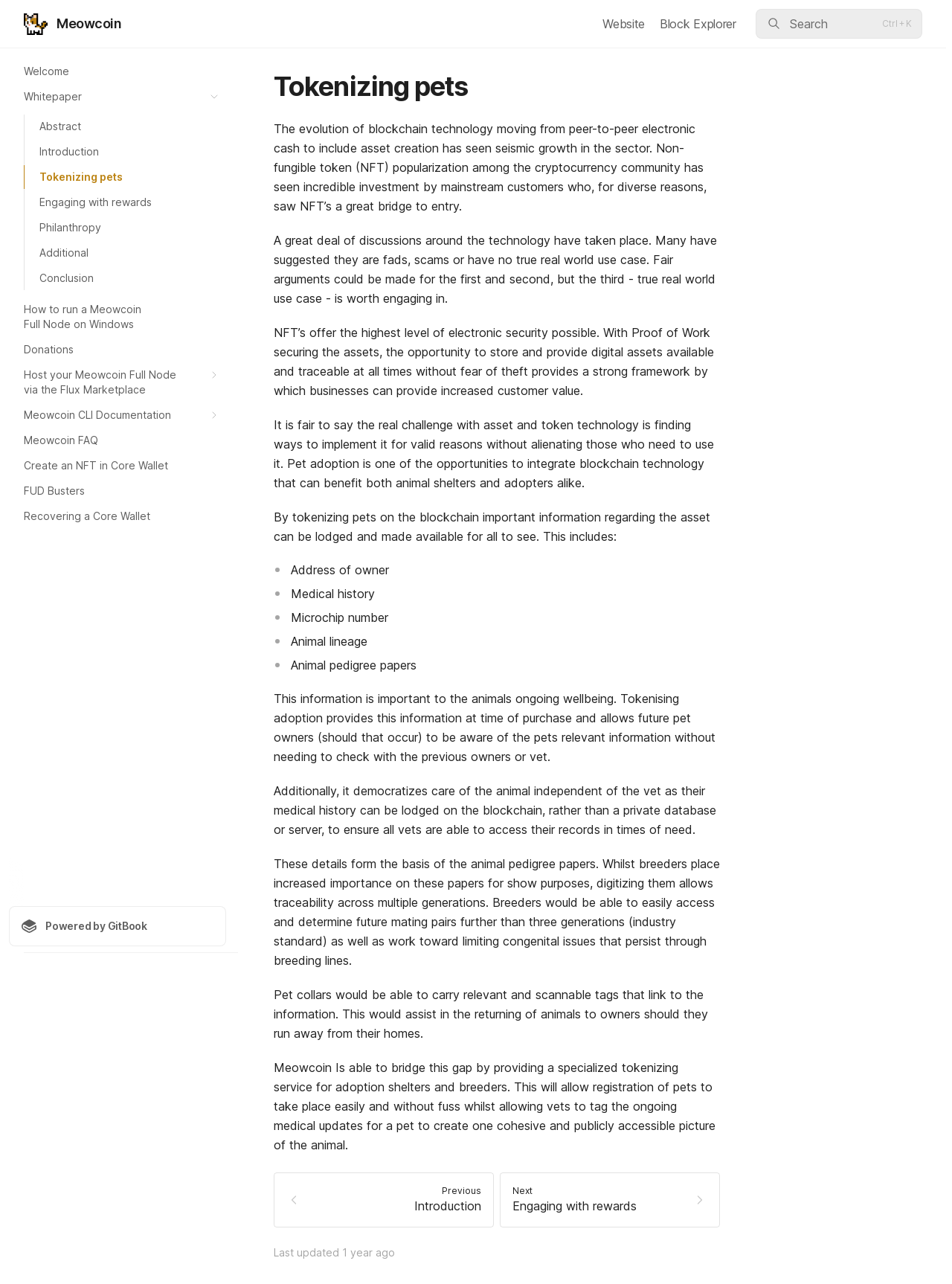Could you highlight the region that needs to be clicked to execute the instruction: "Read the 'Tokenizing pets' article"?

[0.026, 0.129, 0.238, 0.147]